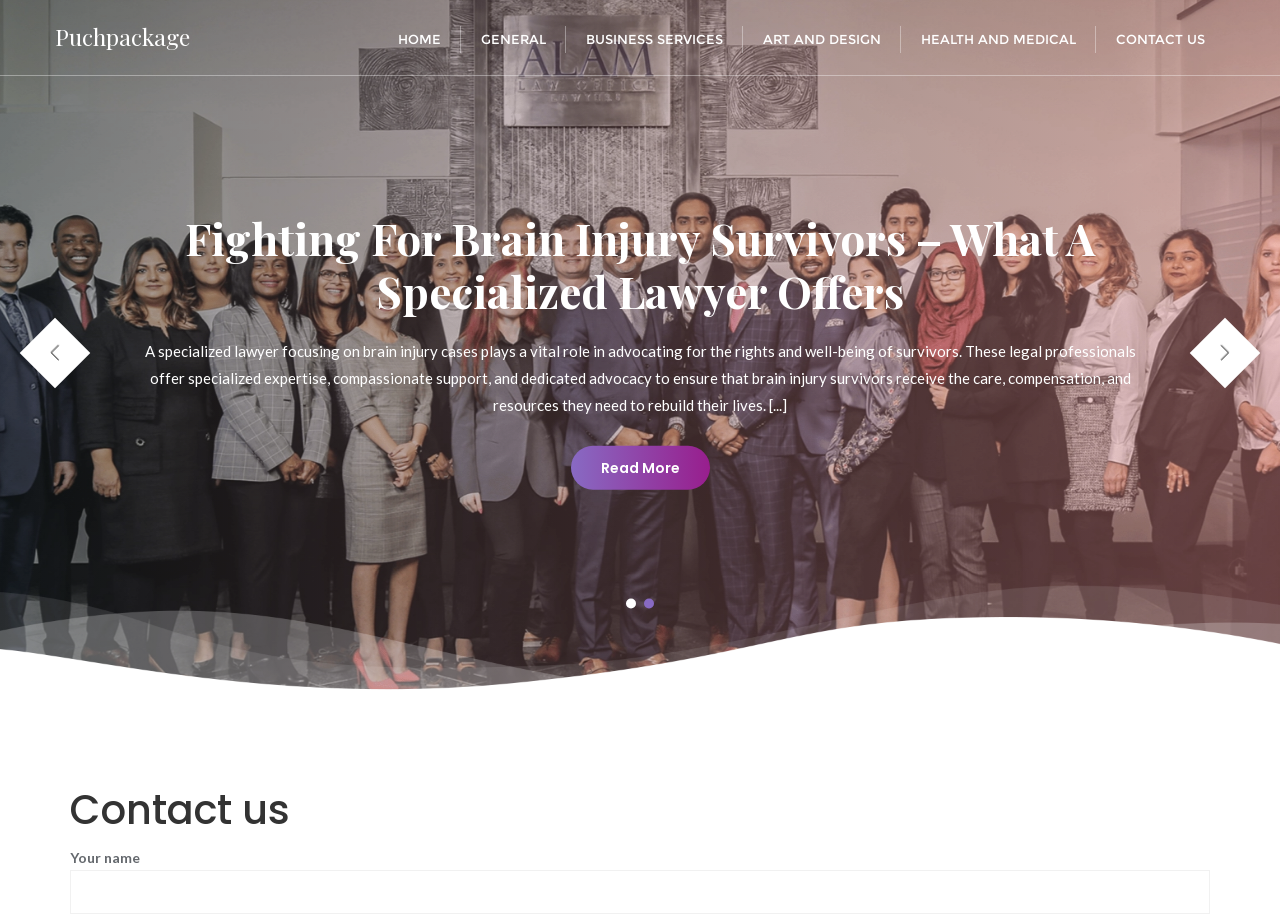Locate and extract the text of the main heading on the webpage.

Fighting For Brain Injury Survivors – What A Specialized Lawyer Offers